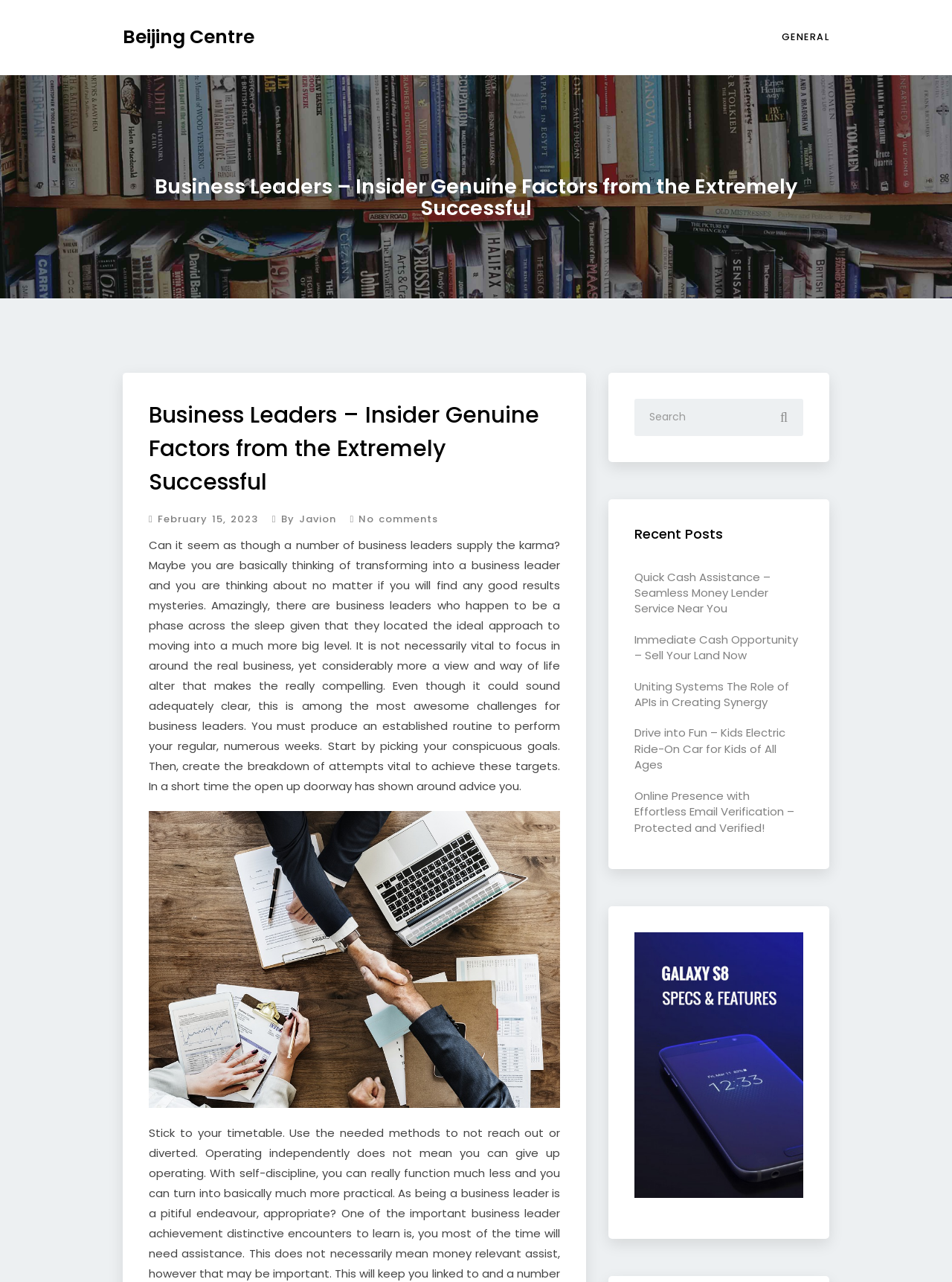Can you identify the bounding box coordinates of the clickable region needed to carry out this instruction: 'Click the 'Beijing Centre' link'? The coordinates should be four float numbers within the range of 0 to 1, stated as [left, top, right, bottom].

[0.129, 0.025, 0.267, 0.037]